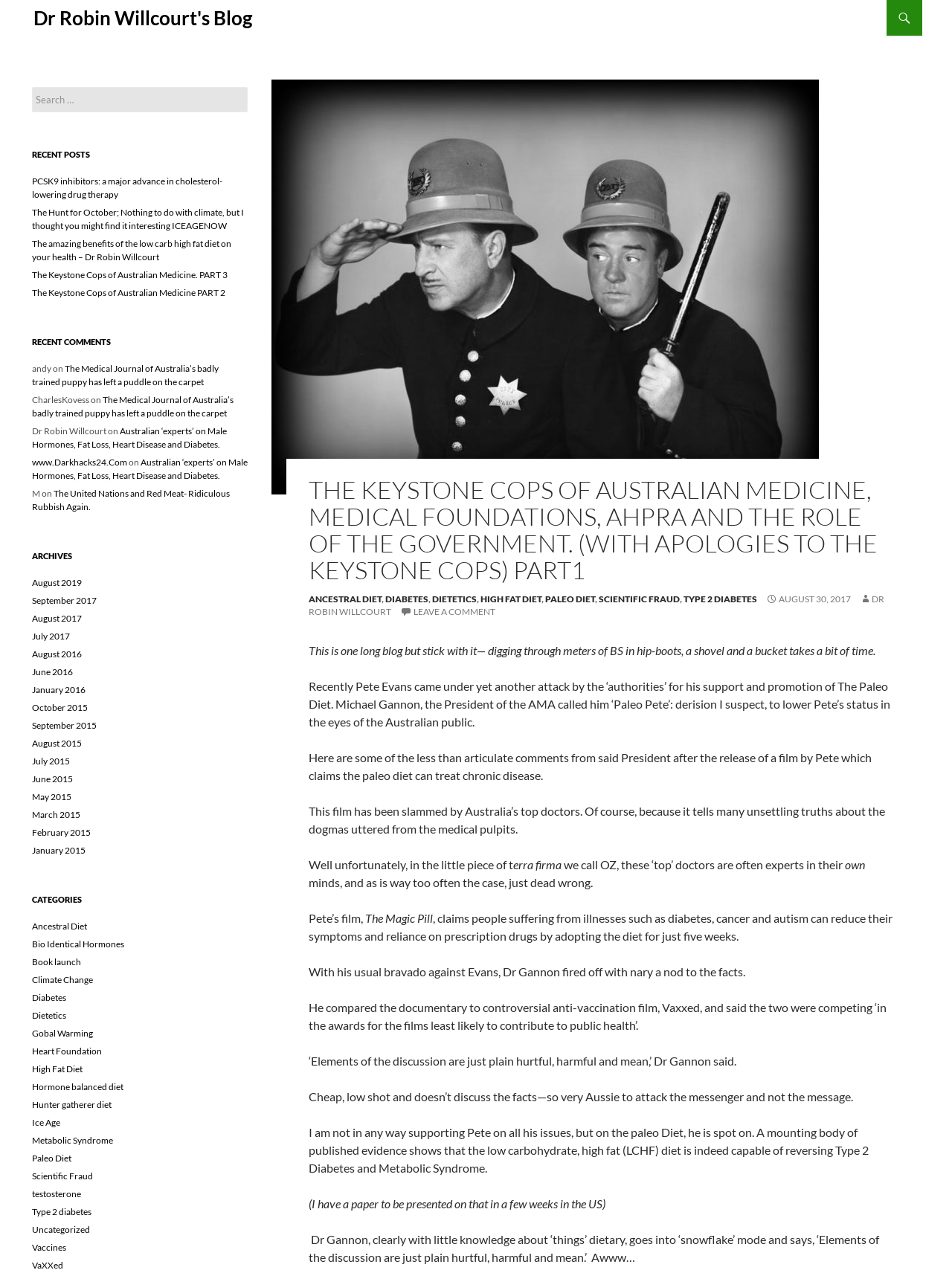Please provide the bounding box coordinates for the element that needs to be clicked to perform the following instruction: "Read about identifying spoiled artichokes". The coordinates should be given as four float numbers between 0 and 1, i.e., [left, top, right, bottom].

None